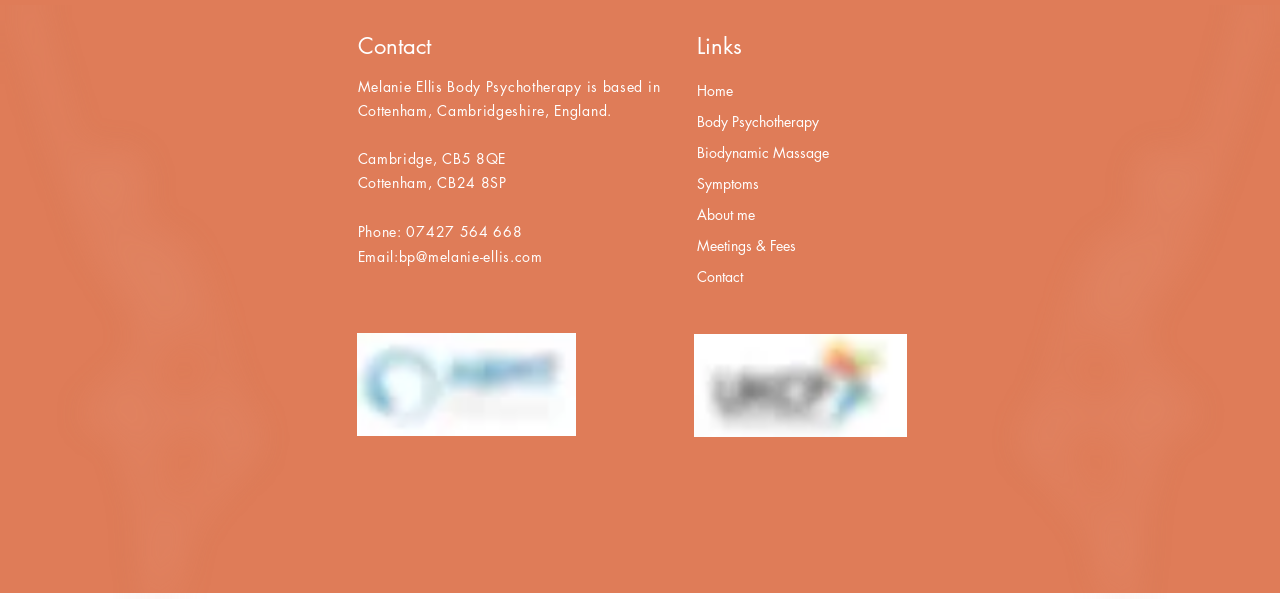Locate the bounding box coordinates of the clickable area to execute the instruction: "Click the 'Contact' link". Provide the coordinates as four float numbers between 0 and 1, represented as [left, top, right, bottom].

[0.544, 0.435, 0.706, 0.487]